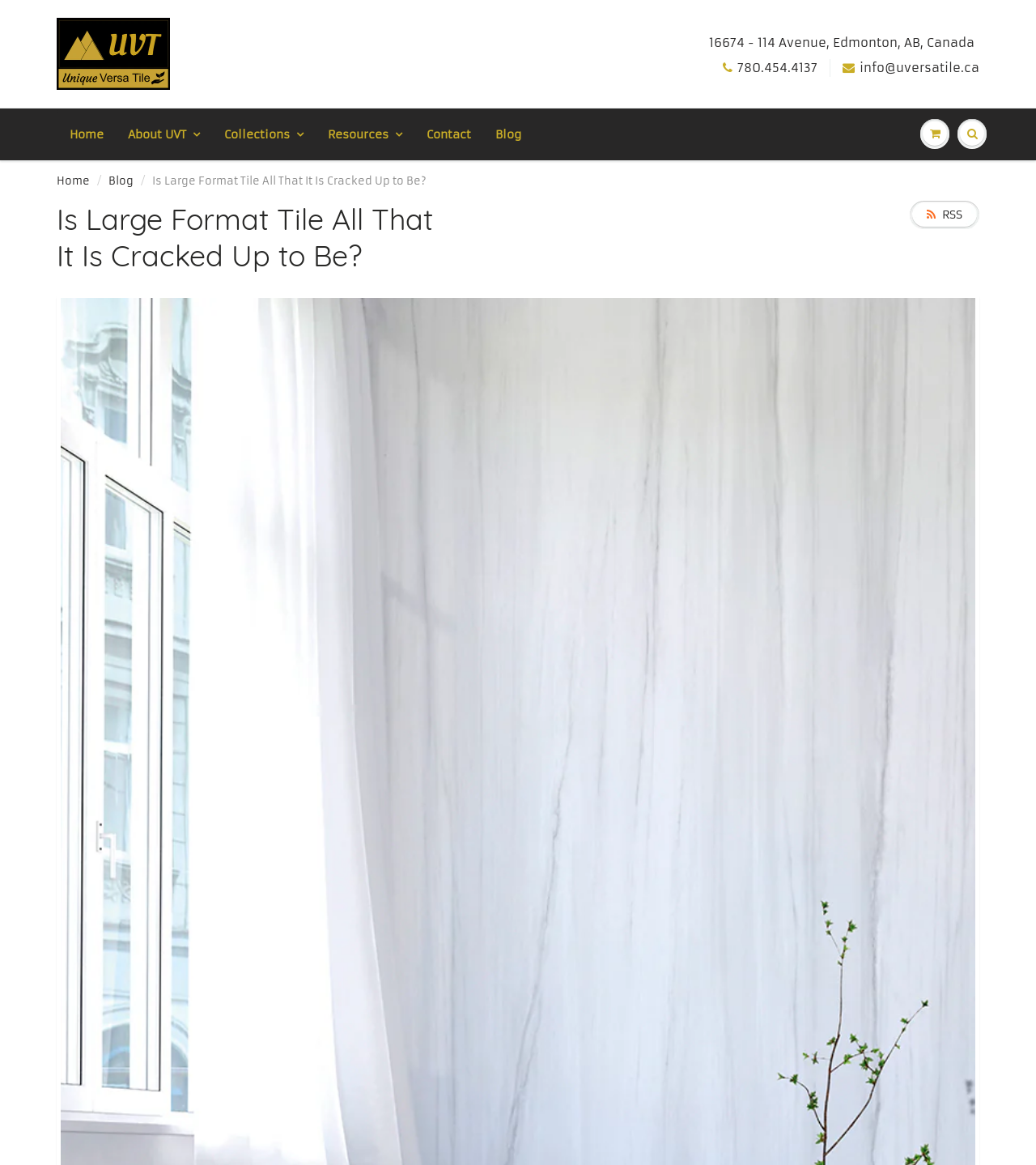How many main menu items are there?
Please give a detailed answer to the question using the information shown in the image.

The main menu items can be found at the top of the webpage, and they are 'Home', 'About UVT', 'Collections', 'Resources', and 'Contact'. There are 5 main menu items in total.